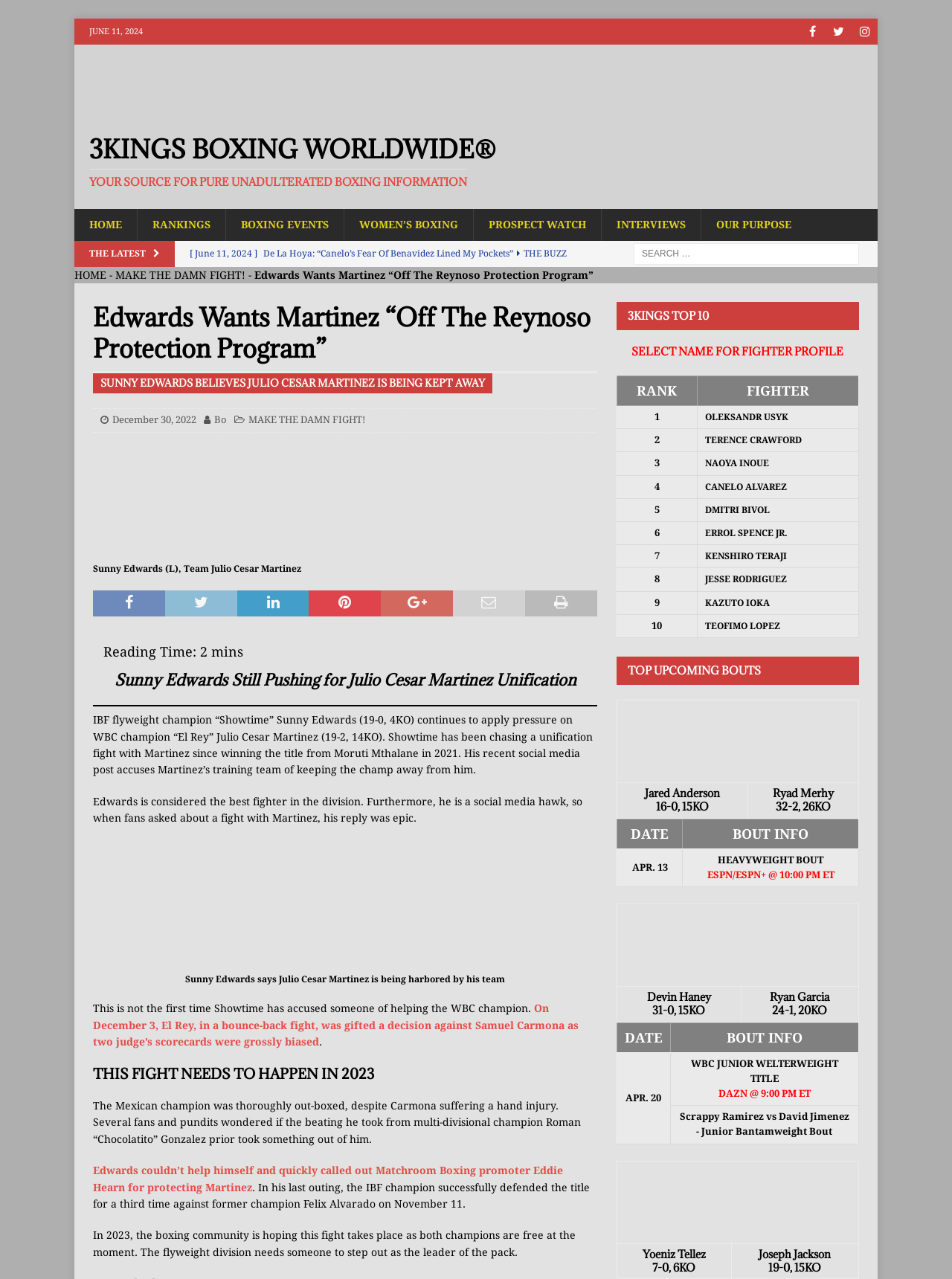Construct a comprehensive caption that outlines the webpage's structure and content.

The webpage is about 3Kings Boxing, a website that provides news and information about boxing. At the top of the page, there is a logo and a navigation menu with links to different sections of the website, including "Home", "Rankings", "Boxing Events", and more. Below the navigation menu, there is a heading that reads "3KINGS BOXING WORLDWIDE" and a subheading that says "YOUR SOURCE FOR PURE UNADULTERATED BOXING INFORMATION".

The main content of the page is an article about Sunny Edwards, the IBF flyweight champion, who is pushing for a unification fight against WBC champion Julio Cesar Martinez. The article includes a heading, "Edwards Wants Martinez 'Off The Reynoso Protection Program'", and several paragraphs of text that discuss Edwards' accusations against Martinez's team and his desire for a unification fight. There are also several links to other articles and a figure with an image and a caption.

To the right of the article, there is a section with a heading "THE LATEST" and several links to recent news articles, including "De La Hoya: “Canelo’s Fear Of Benavidez Lined My Pockets”" and "Frank Martin: “Tank Can’t Make A Mistake; We Got A Game Plan”". Below this section, there is a search bar and a link to a "MAKE THE DAMN FIGHT!" campaign.

At the bottom of the page, there is a section with a heading "3KINGS TOP 10" and a table that lists the top 10 fighters in the world, with links to their profiles.